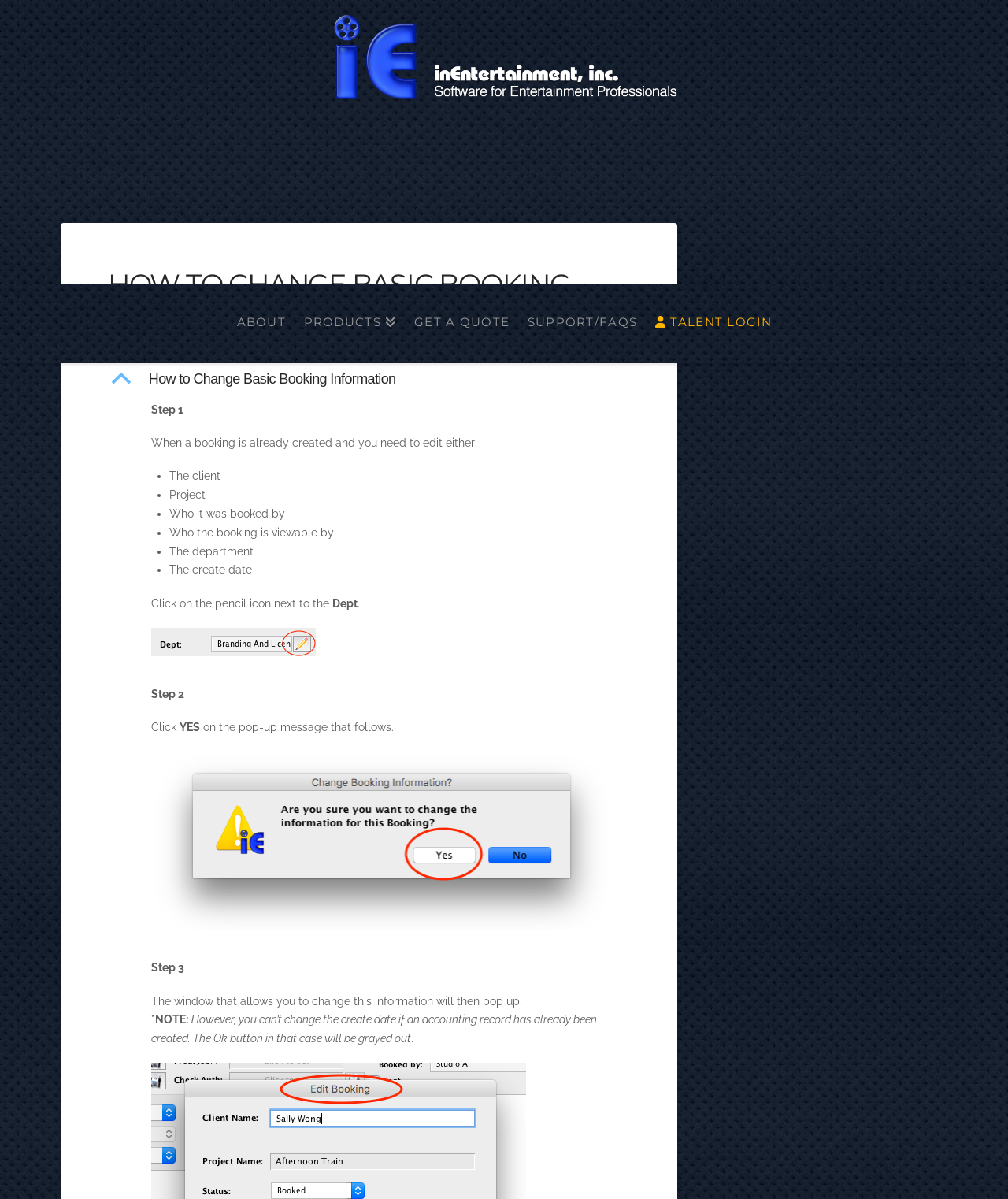Determine the bounding box coordinates for the UI element matching this description: "Get a Quote".

[0.402, 0.007, 0.514, 0.025]